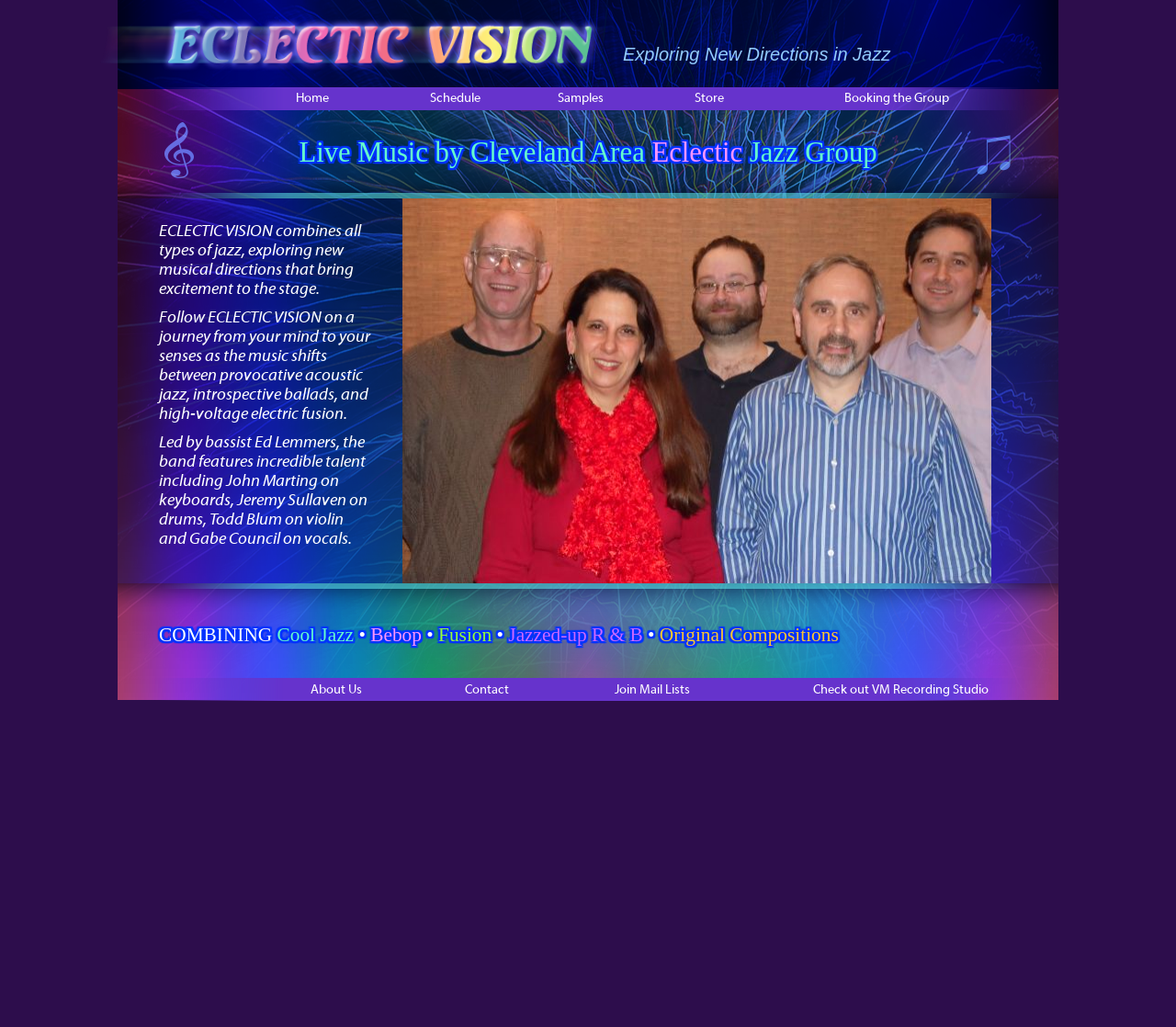Indicate the bounding box coordinates of the element that must be clicked to execute the instruction: "View the Schedule page". The coordinates should be given as four float numbers between 0 and 1, i.e., [left, top, right, bottom].

[0.328, 0.089, 0.445, 0.103]